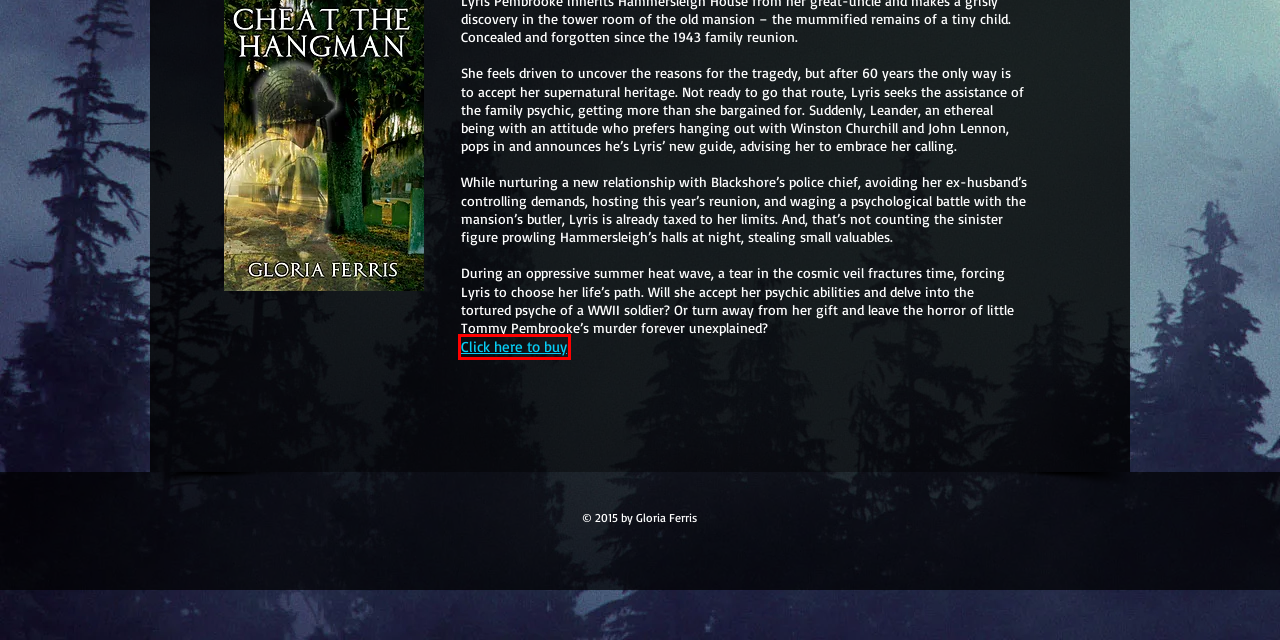You have been given a screenshot of a webpage with a red bounding box around a UI element. Select the most appropriate webpage description for the new webpage that appears after clicking the element within the red bounding box. The choices are:
A. Cheat the Hangman | Universal Book Links Help You Find Books at Your Favorite Store!
B. HOME | gloriaferrisauthor
C. MYSTERY | gloriaferrisauthor
D. PHOTOS | gloriaferrisauthor
E. CAPERS | gloriaferrisauthor
F. FANTASY  | gloriaferrisauthor
G. CONTACT | gloriaferrisauthor
H. SUSPENSE | gloriaferrisauthor

A